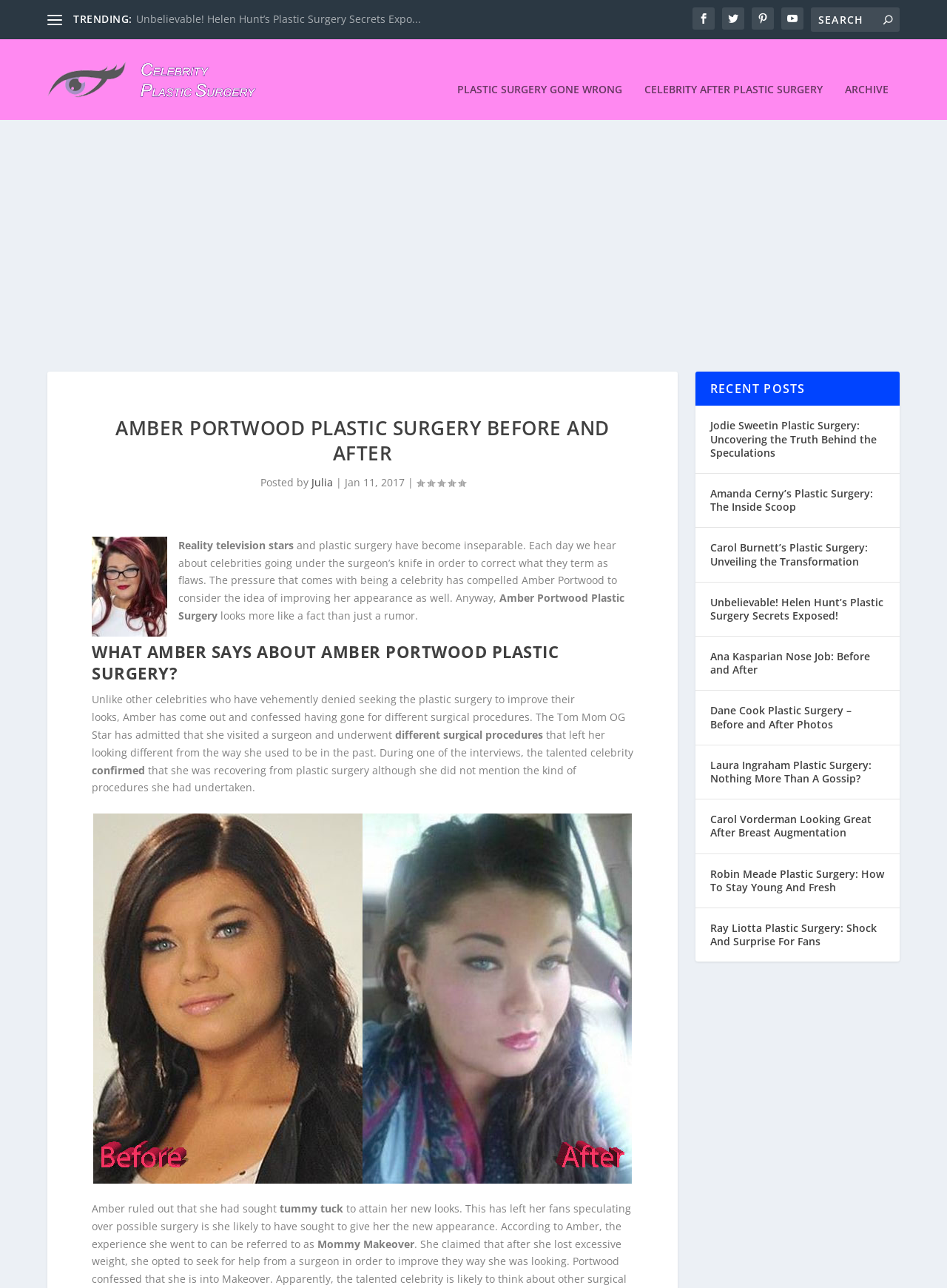Generate the title text from the webpage.

AMBER PORTWOOD PLASTIC SURGERY BEFORE AND AFTER